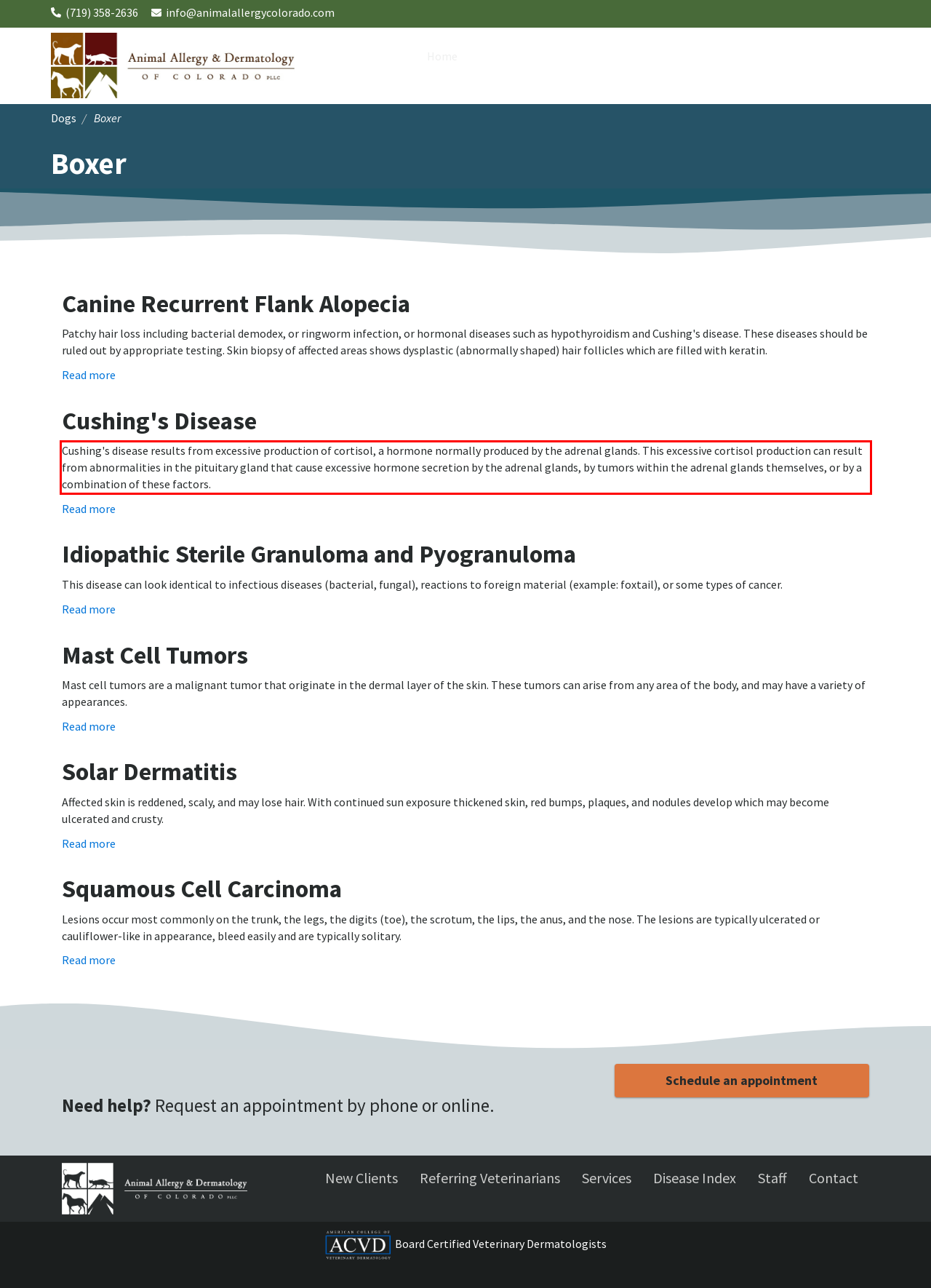Within the screenshot of the webpage, there is a red rectangle. Please recognize and generate the text content inside this red bounding box.

Cushing's disease results from excessive production of cortisol, a hormone normally produced by the adrenal glands. This excessive cortisol production can result from abnormalities in the pituitary gland that cause excessive hormone secretion by the adrenal glands, by tumors within the adrenal glands themselves, or by a combination of these factors.